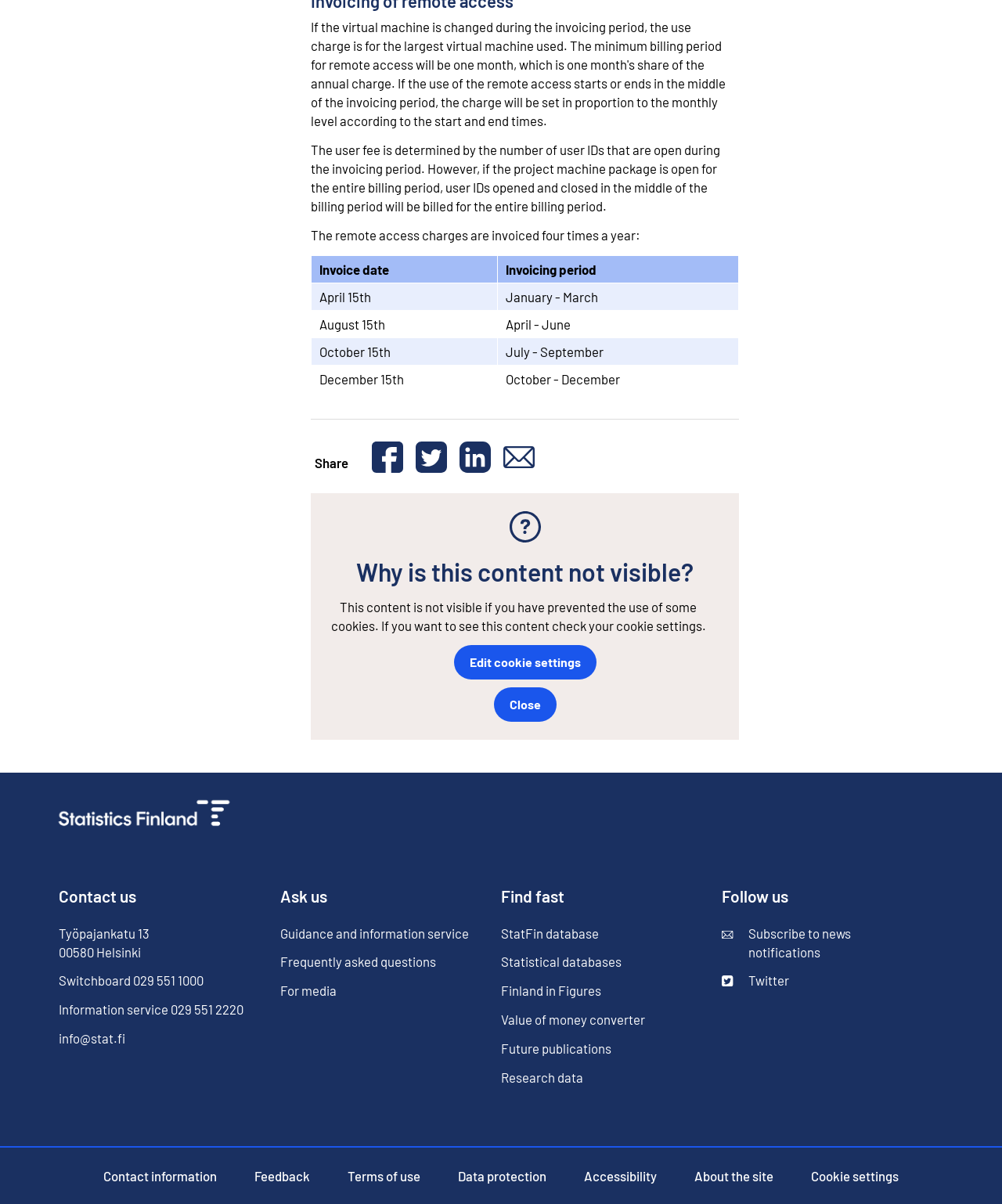What is the purpose of the table on the webpage?
Identify the answer in the screenshot and reply with a single word or phrase.

To show invoicing periods and dates